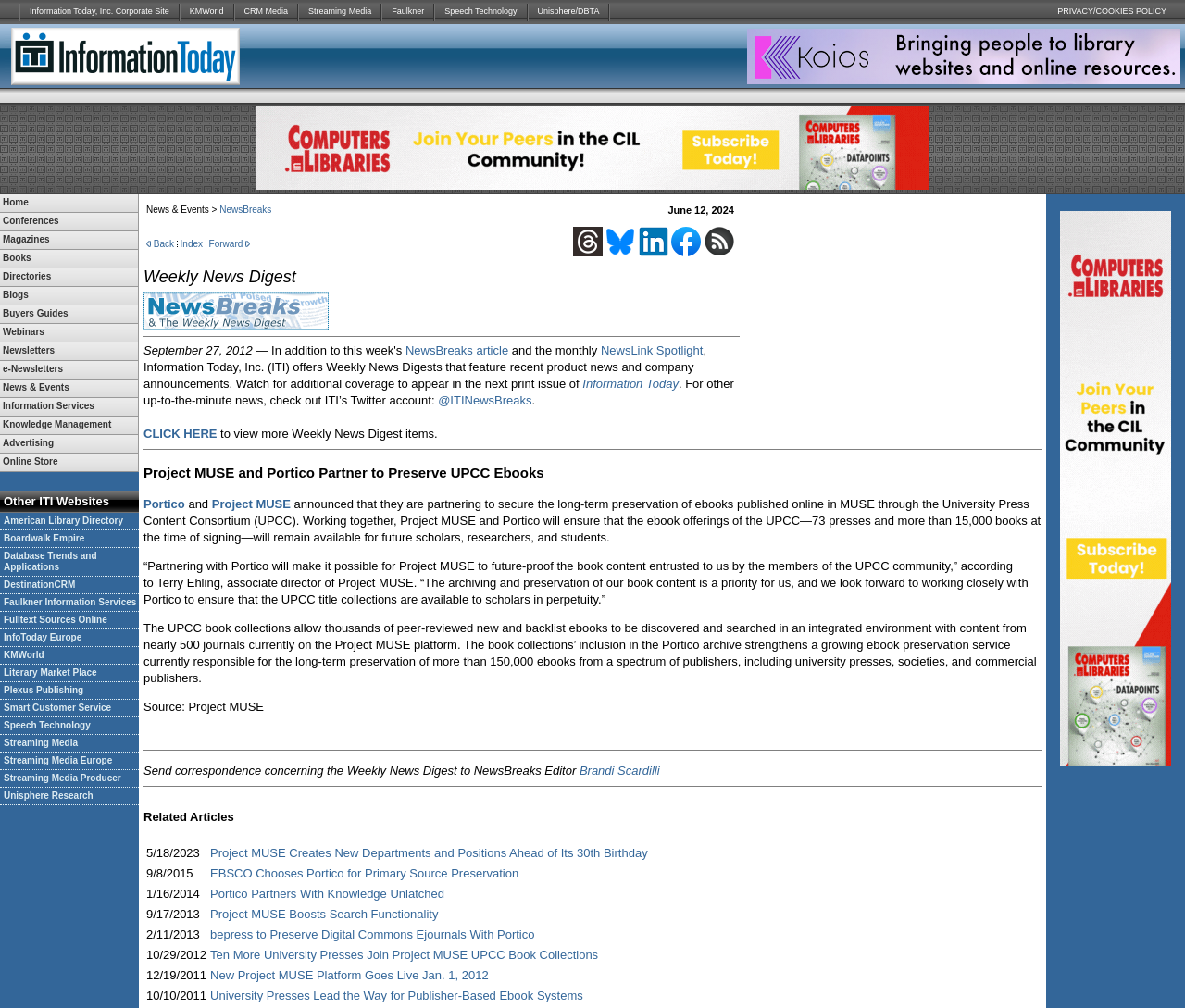Determine the bounding box coordinates in the format (top-left x, top-left y, bottom-right x, bottom-right y). Ensure all values are floating point numbers between 0 and 1. Identify the bounding box of the UI element described by: @ITINewsBreaks

[0.37, 0.39, 0.449, 0.404]